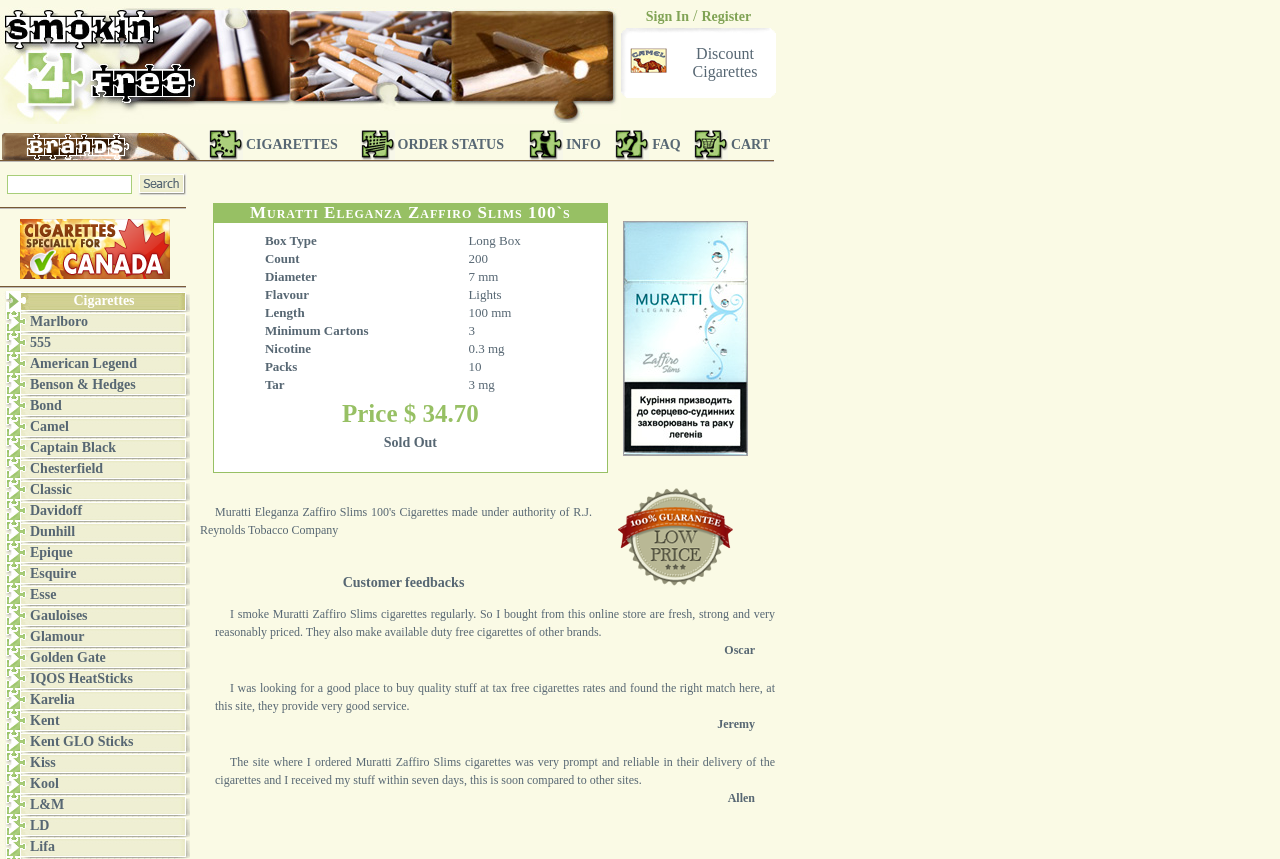Locate the bounding box coordinates of the item that should be clicked to fulfill the instruction: "Click the 'Marlboro' link".

[0.023, 0.365, 0.069, 0.382]